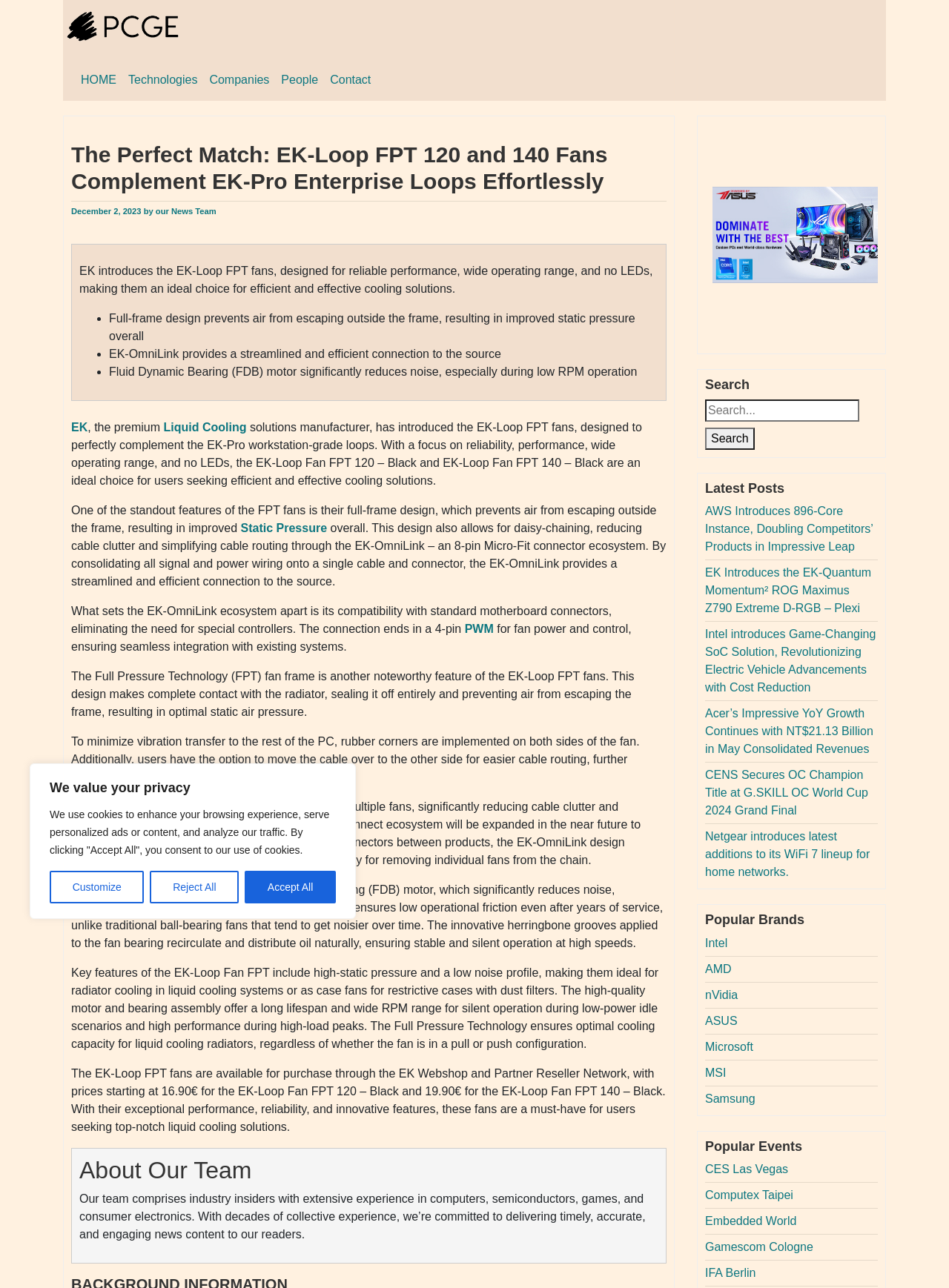Locate the coordinates of the bounding box for the clickable region that fulfills this instruction: "Click the 'Intel' brand link".

[0.743, 0.727, 0.767, 0.737]